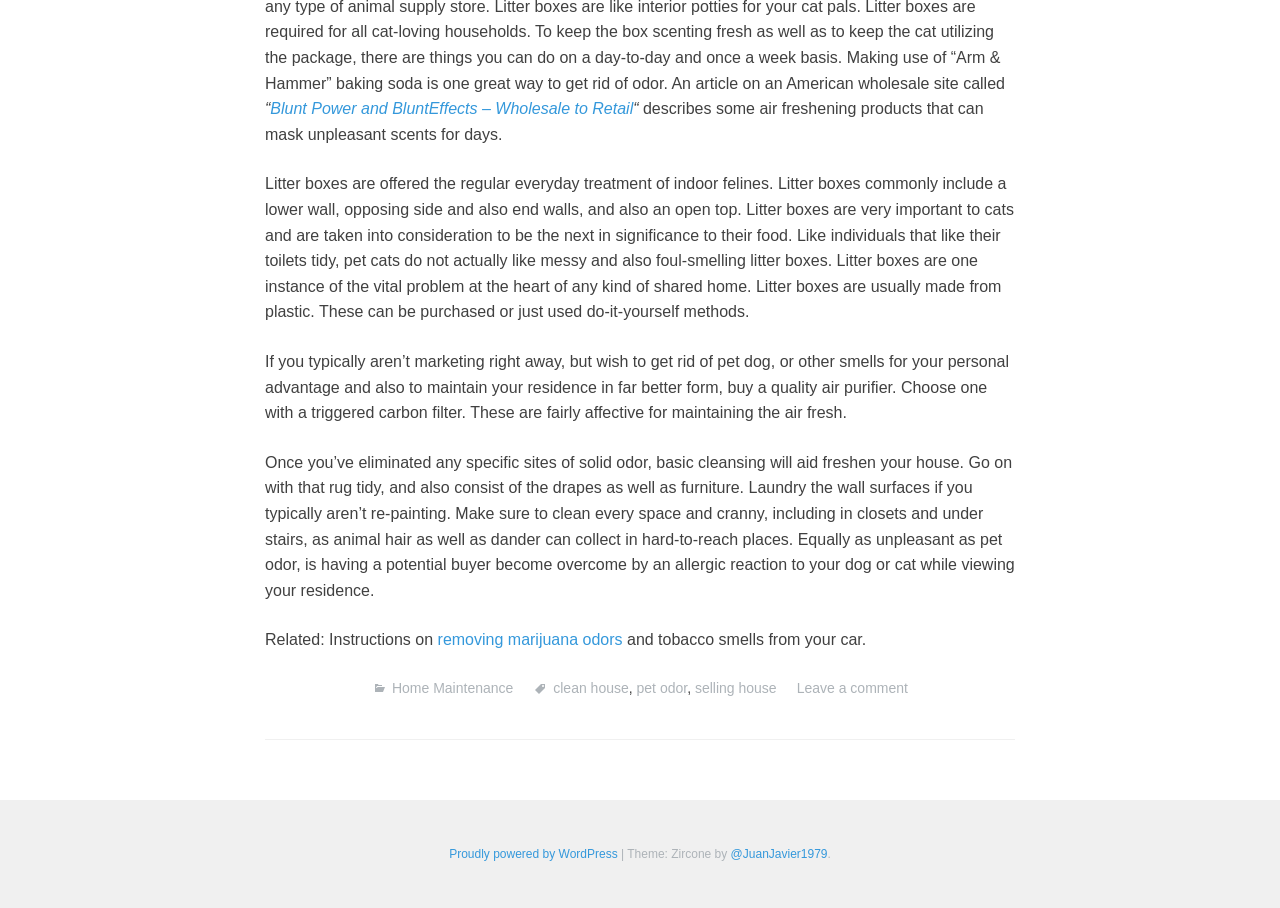Determine the bounding box coordinates of the UI element described below. Use the format (top-left x, top-left y, bottom-right x, bottom-right y) with floating point numbers between 0 and 1: Proudly powered by WordPress

[0.351, 0.933, 0.483, 0.948]